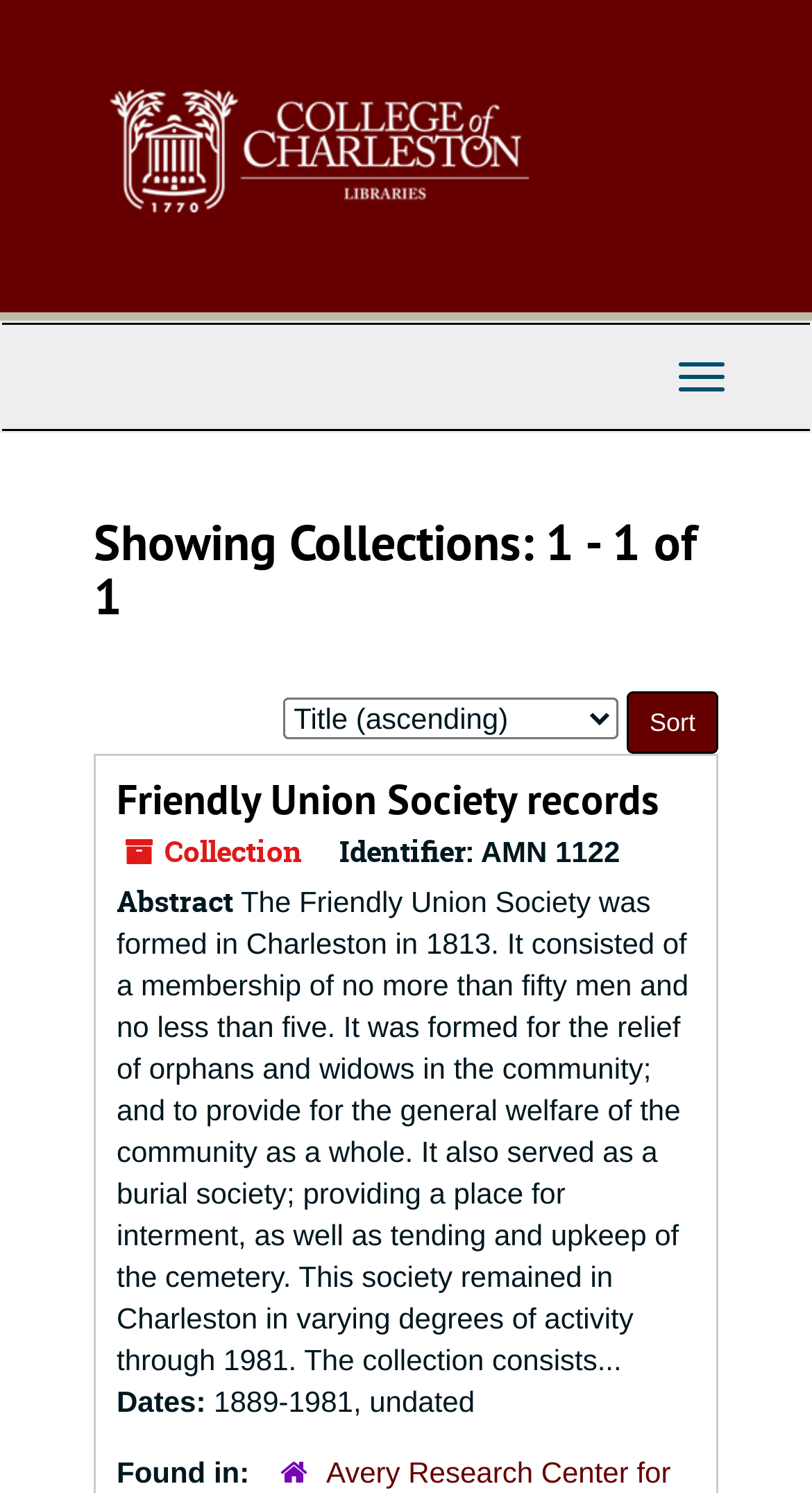Please provide a comprehensive answer to the question based on the screenshot: What is the purpose of the Friendly Union Society?

The abstract of the collection describes the purpose of the Friendly Union Society, which includes providing relief to orphans and widows, as well as other community welfare activities.